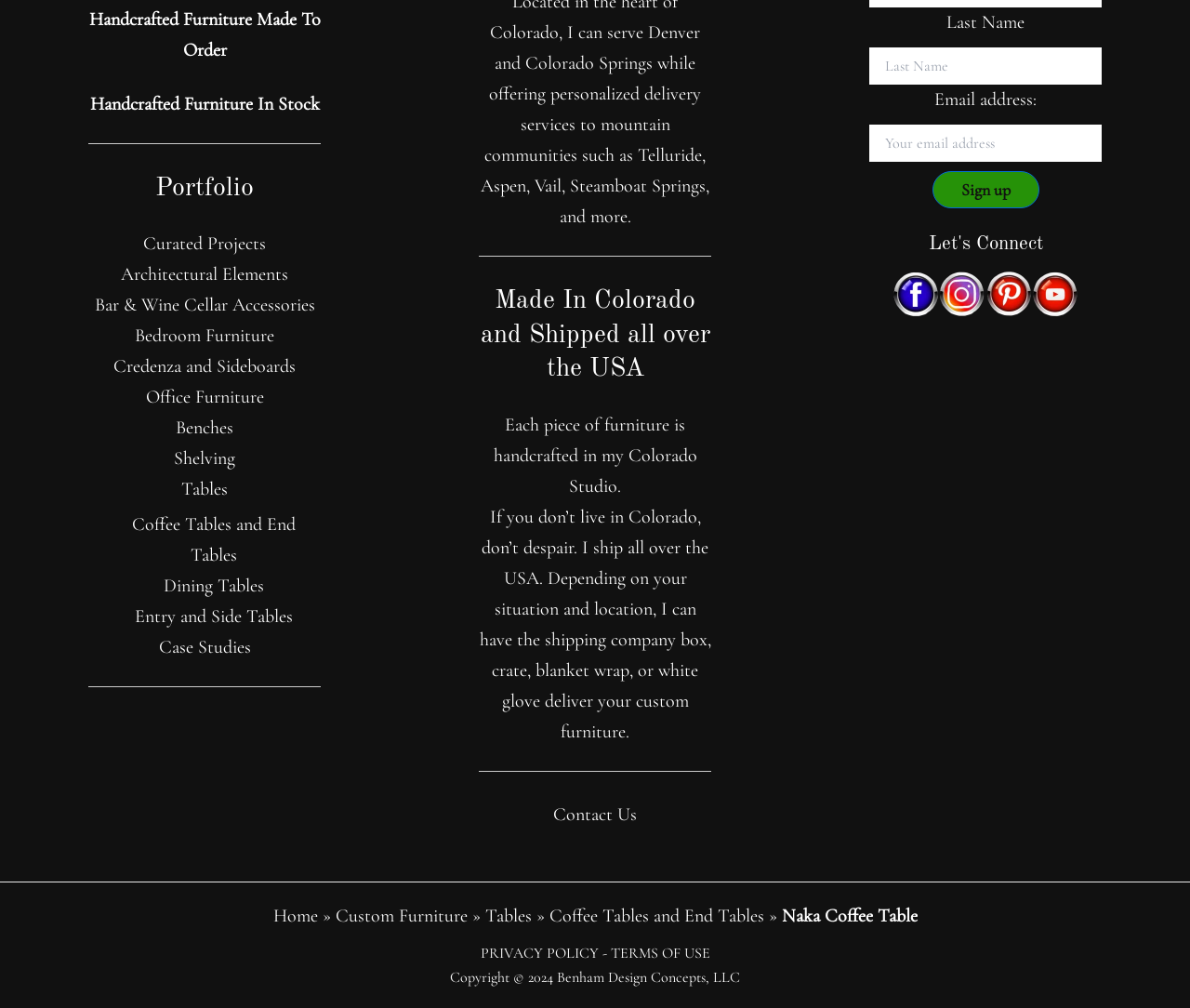Please answer the following question using a single word or phrase: 
What is the purpose of the separator elements on the webpage?

To separate sections